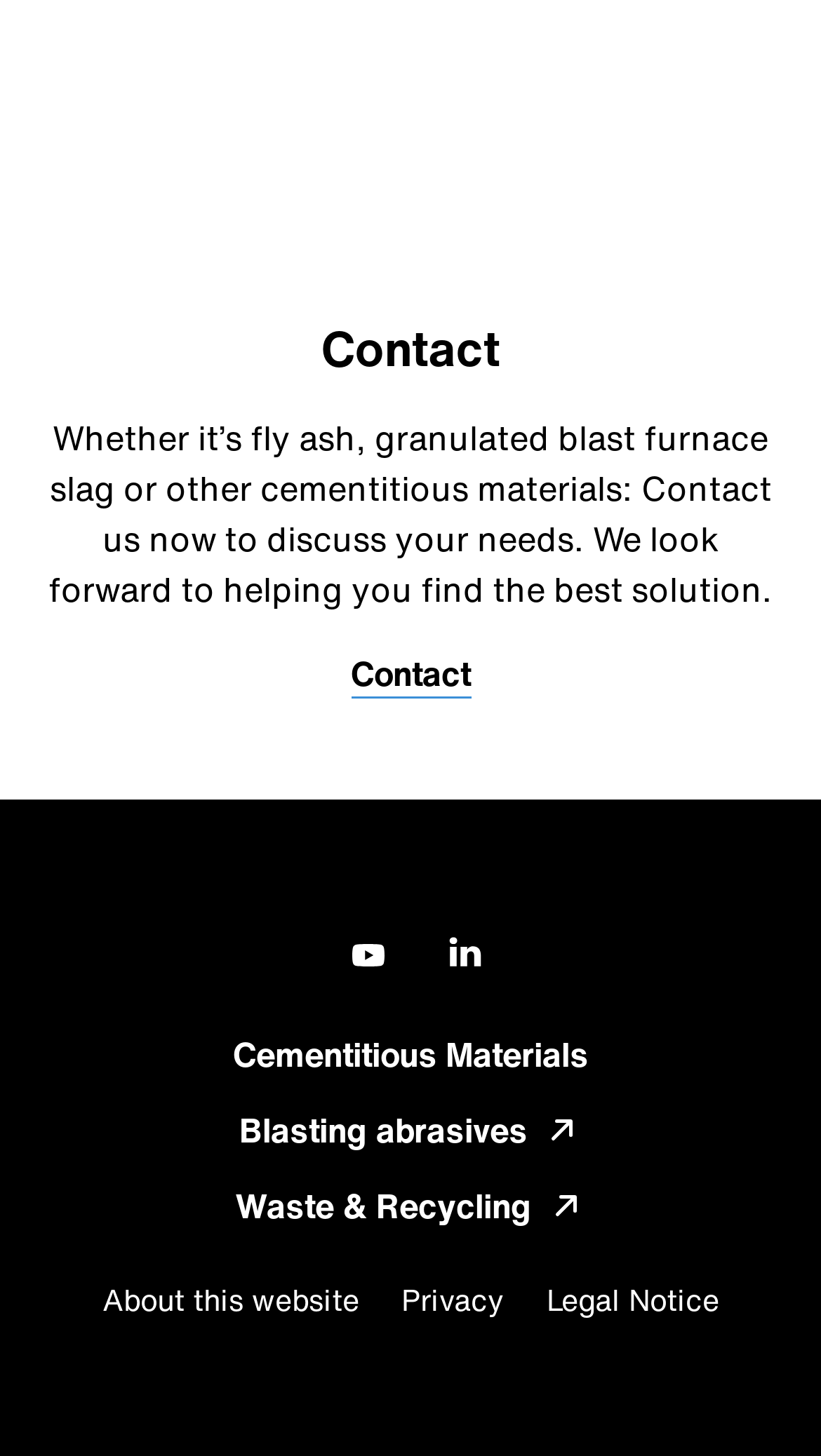How many links are present in the footer section?
Please give a well-detailed answer to the question.

There are five links present in the footer section, which are 'About this website', 'Privacy', 'Legal Notice', 'Cementitious Materials', and 'Blasting abrasives', as indicated by their y-coordinate values that are closer to the bottom of the webpage.